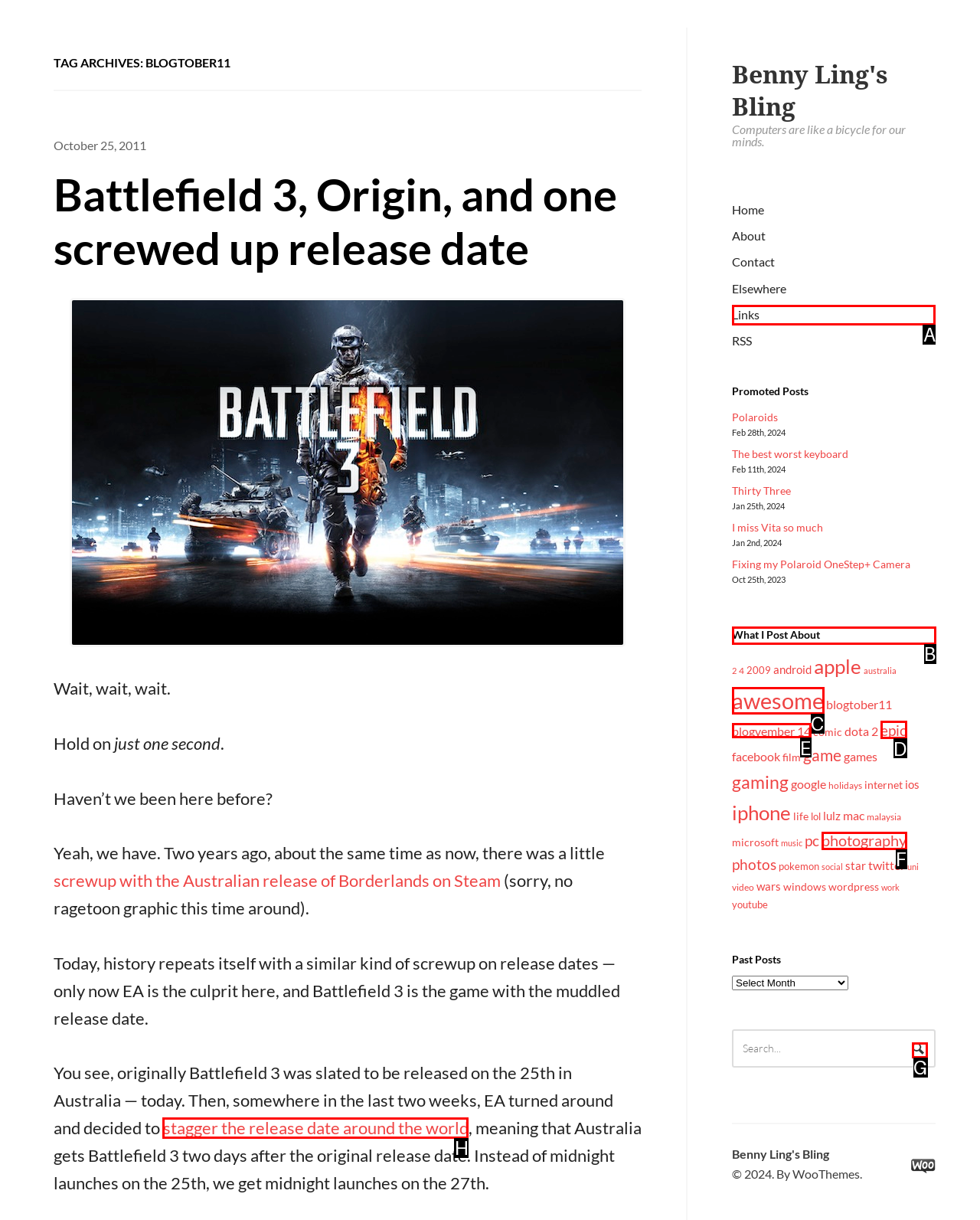For the instruction: Click the Facebook share link, which HTML element should be clicked?
Respond with the letter of the appropriate option from the choices given.

None